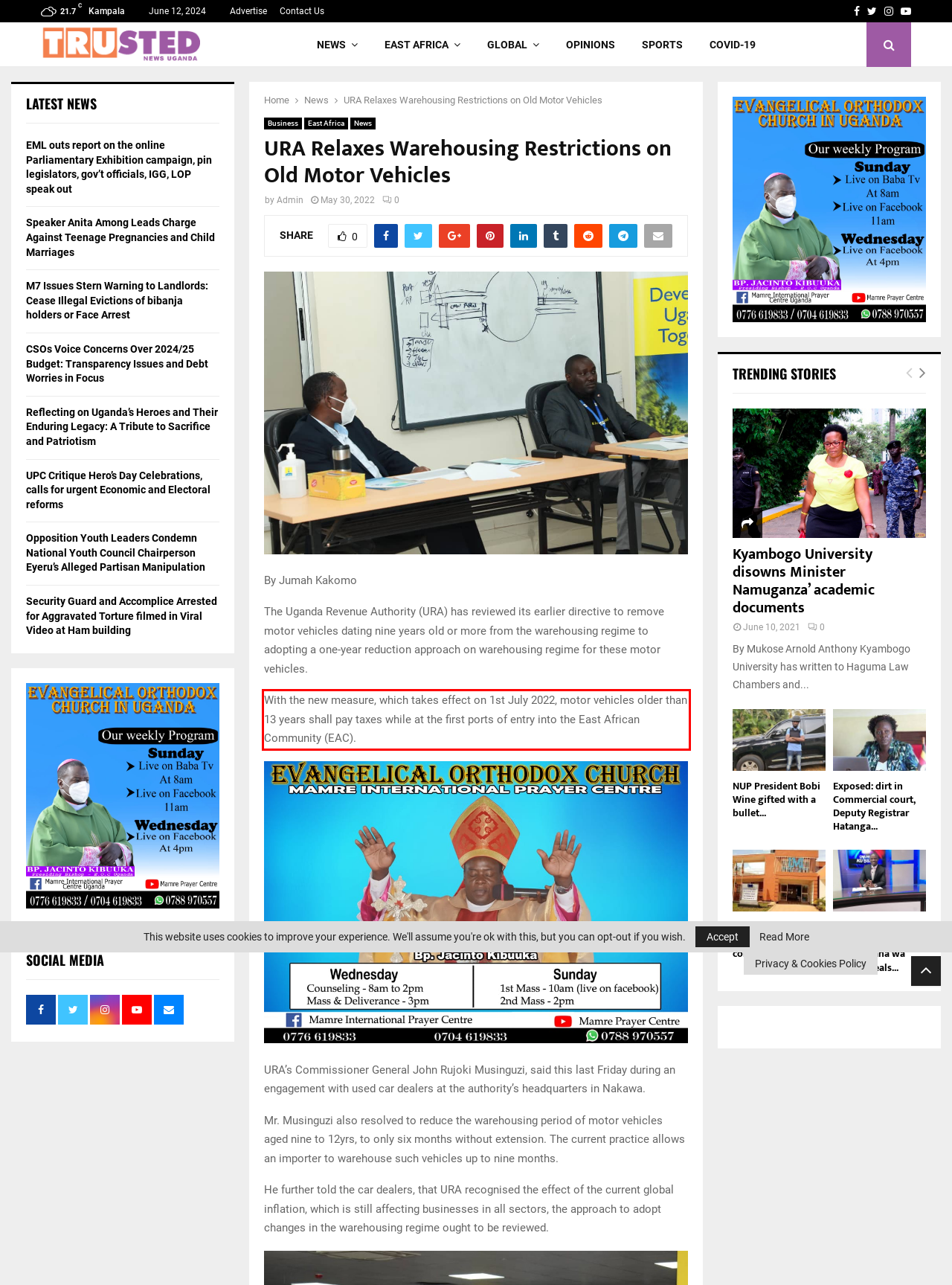Identify and extract the text within the red rectangle in the screenshot of the webpage.

With the new measure, which takes effect on 1st July 2022, motor vehicles older than 13 years shall pay taxes while at the first ports of entry into the East African Community (EAC).